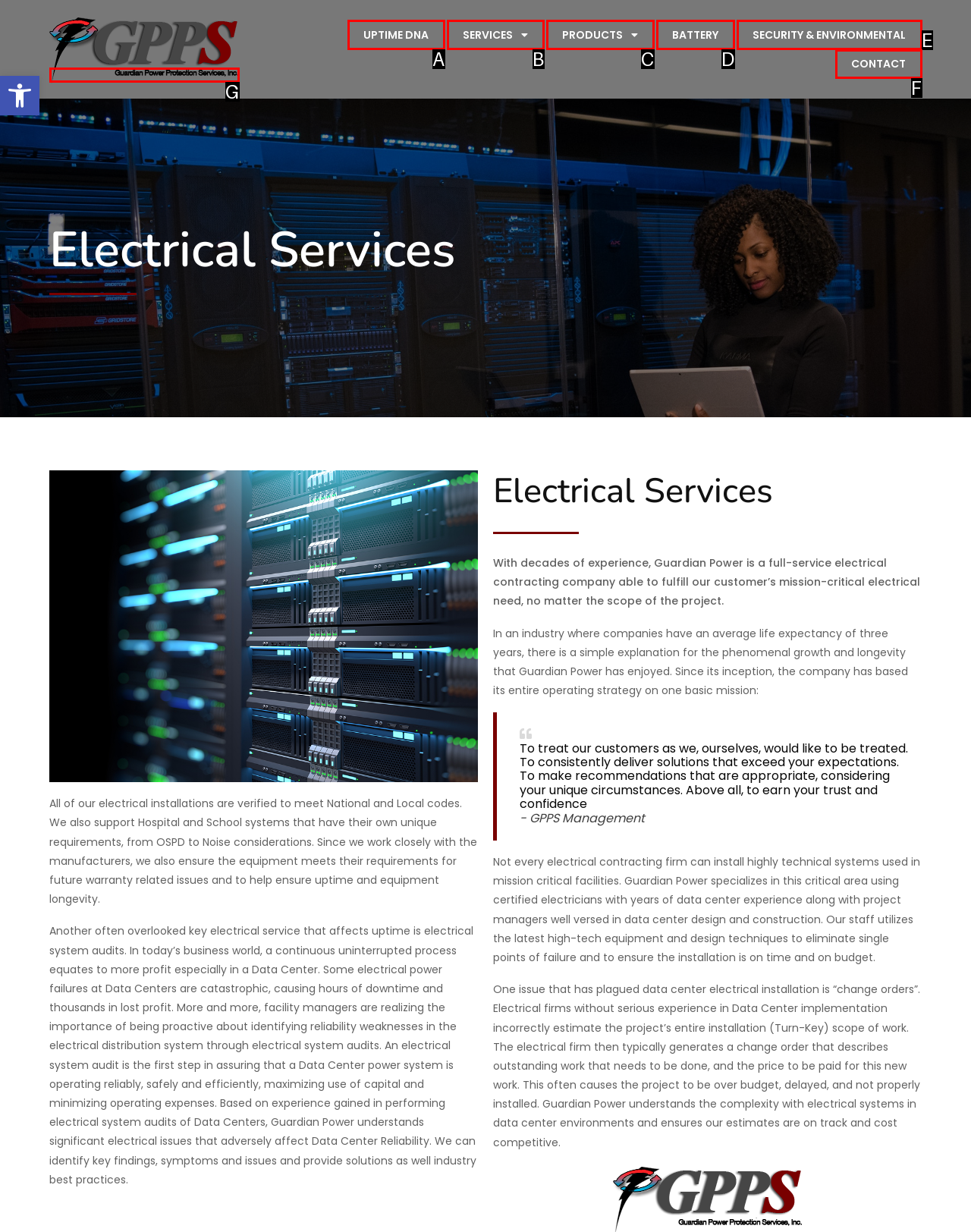Based on the description: Security & Environmental
Select the letter of the corresponding UI element from the choices provided.

E